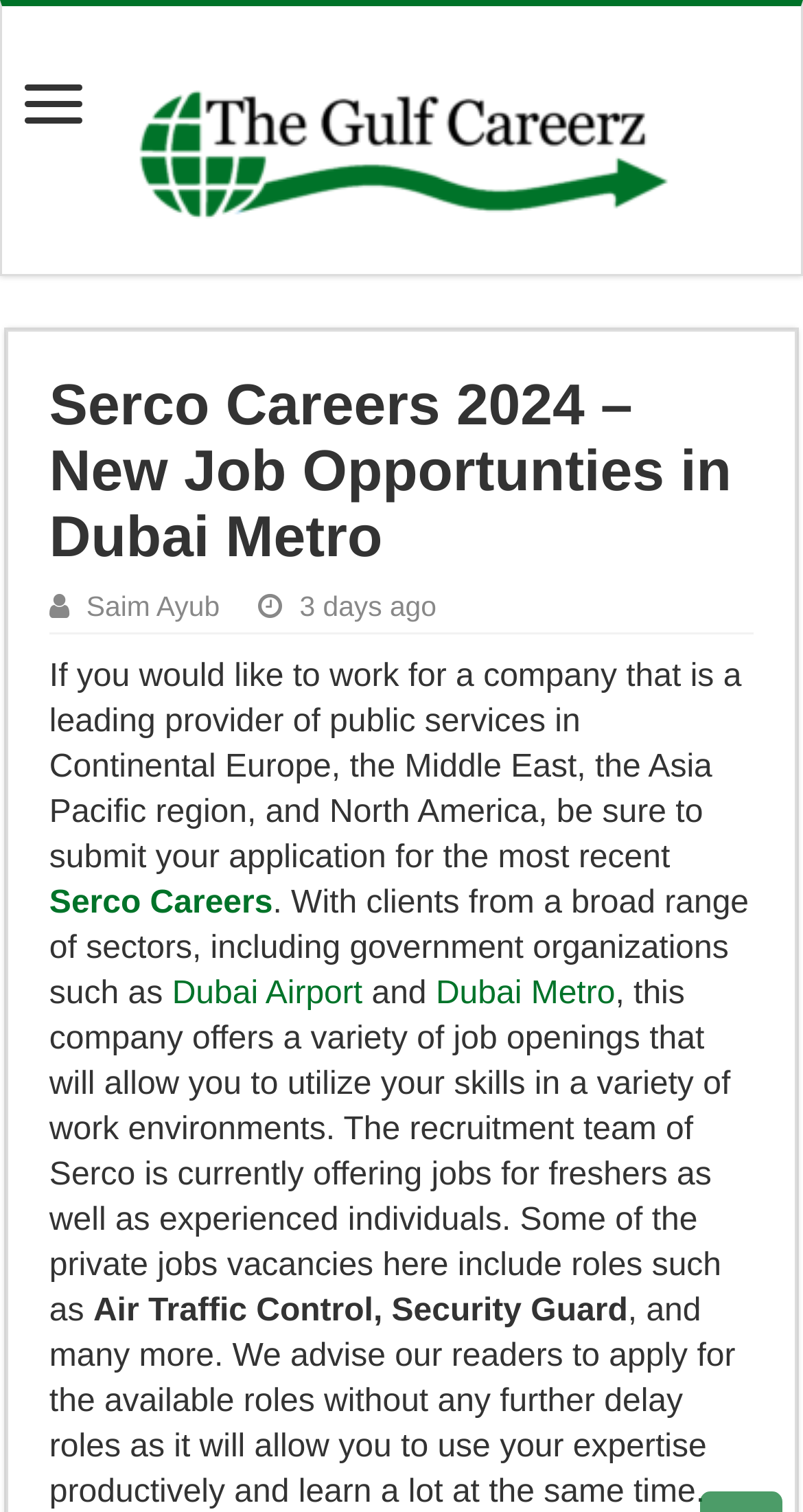What company is offering job opportunities?
Please give a detailed and elaborate answer to the question.

Based on the webpage content, it is clear that Serco is the company offering job opportunities. This is evident from the text 'If you would like to work for a company that is a leading provider of public services...' and the link 'Serco Careers'.